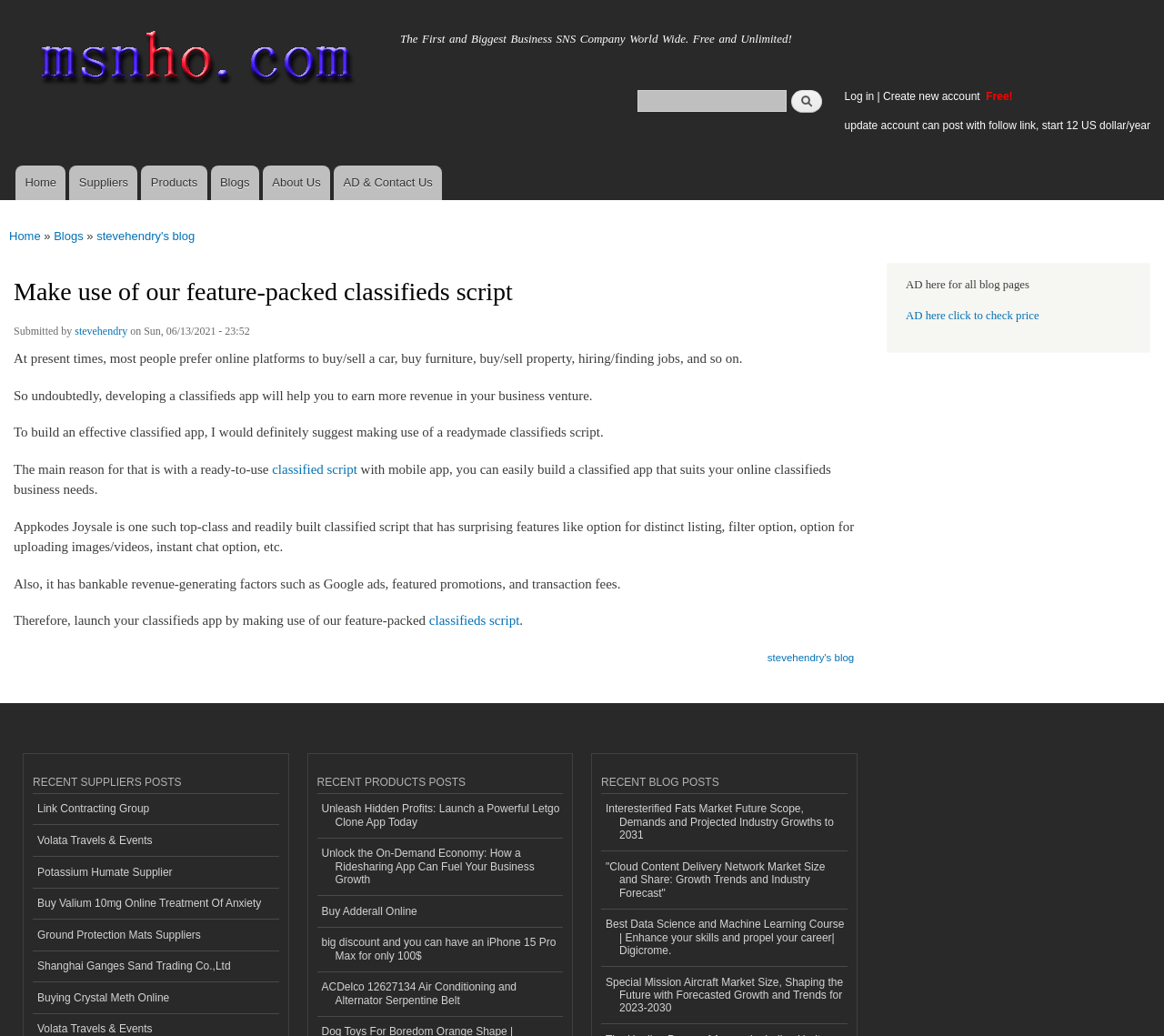Give a concise answer of one word or phrase to the question: 
What is the main menu?

Home, Suppliers, Products, Blogs, About Us, AD & Contact Us